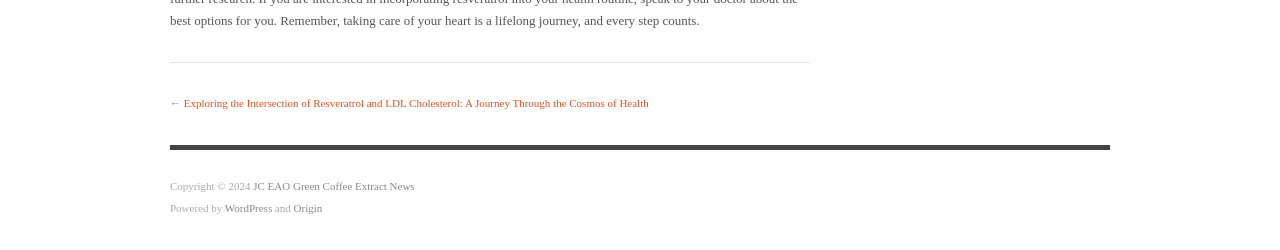Given the element description WordPress, specify the bounding box coordinates of the corresponding UI element in the format (top-left x, top-left y, bottom-right x, bottom-right y). All values must be between 0 and 1.

[0.176, 0.808, 0.213, 0.856]